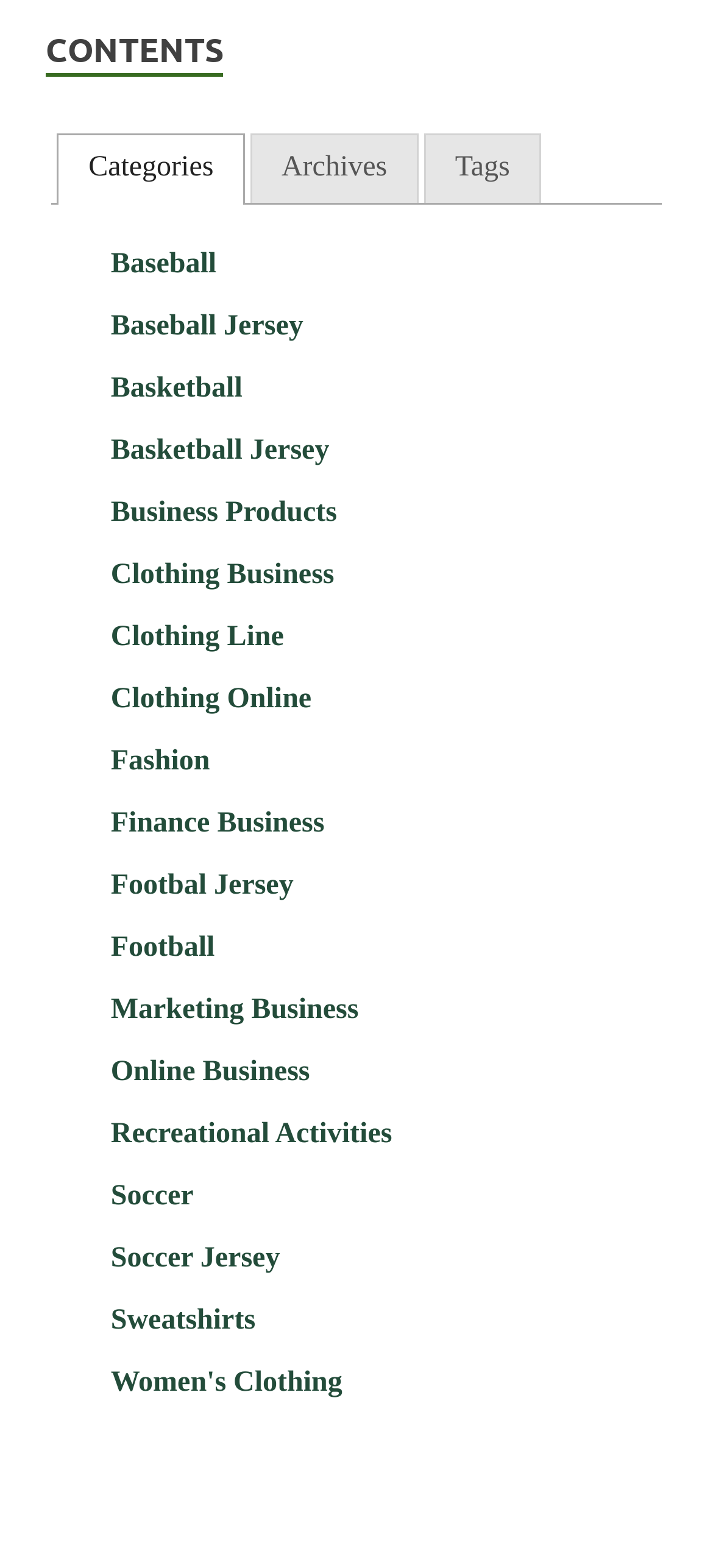What is the orientation of the tablist?
Please answer the question as detailed as possible.

I looked at the tablist and saw that the tabs are arranged horizontally, indicating a horizontal orientation.